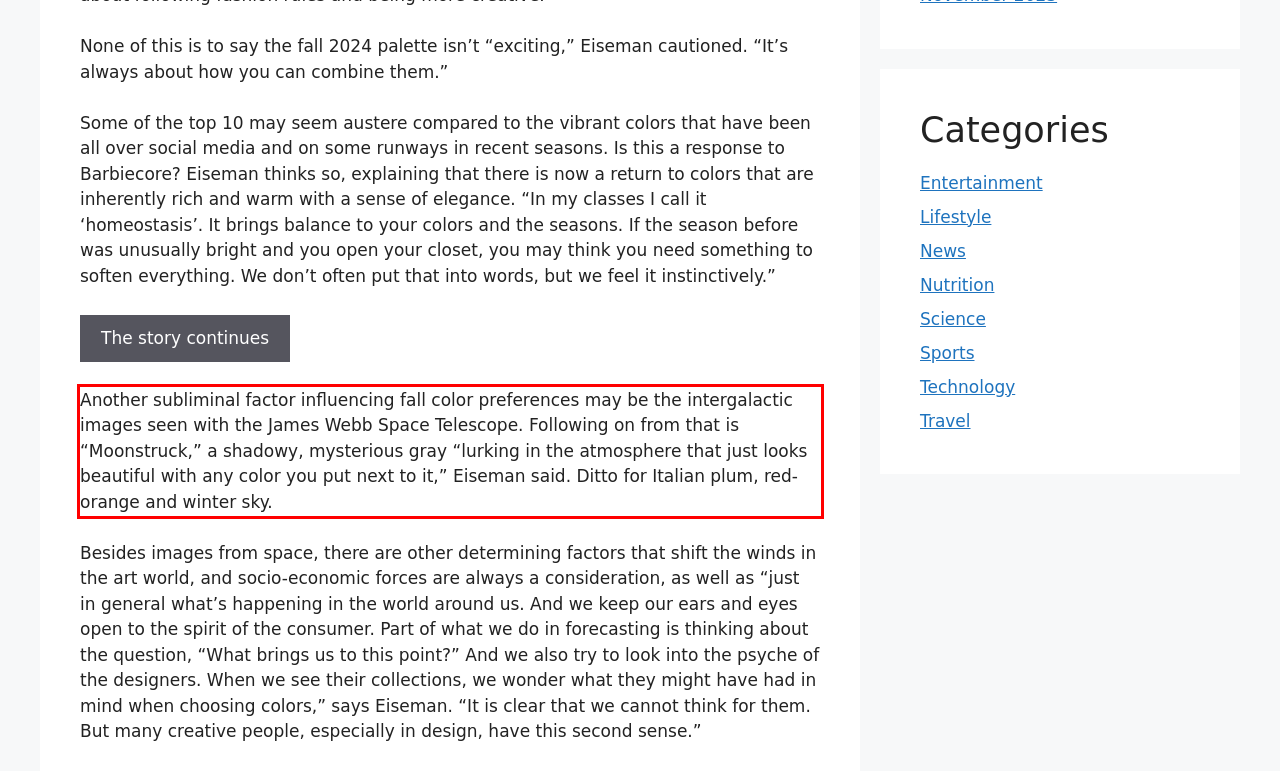Review the screenshot of the webpage and recognize the text inside the red rectangle bounding box. Provide the extracted text content.

Another subliminal factor influencing fall color preferences may be the intergalactic images seen with the James Webb Space Telescope. Following on from that is “Moonstruck,” a shadowy, mysterious gray “lurking in the atmosphere that just looks beautiful with any color you put next to it,” Eiseman said. Ditto for Italian plum, red-orange and winter sky.